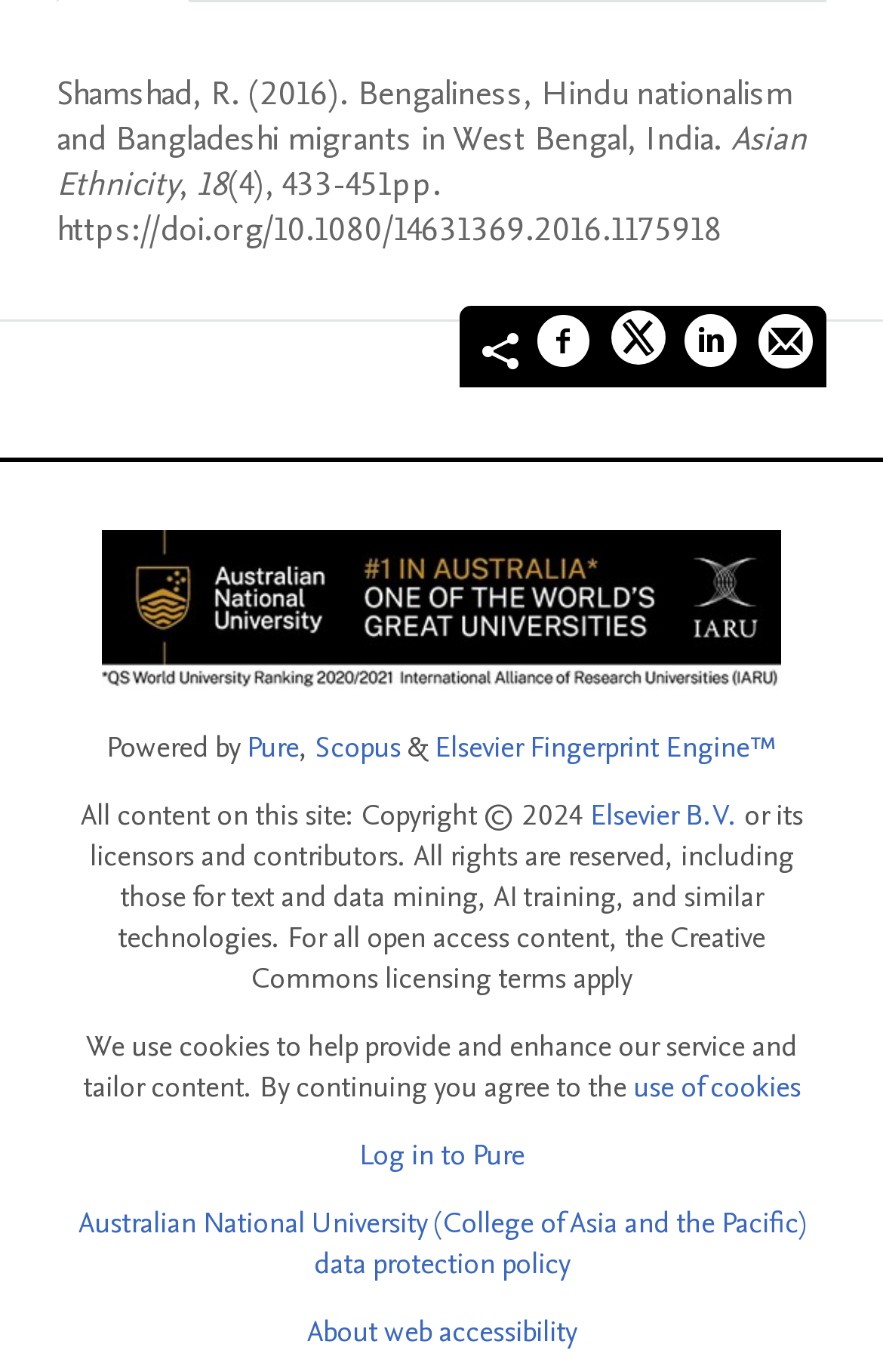Determine the bounding box coordinates of the section to be clicked to follow the instruction: "Log in to Pure". The coordinates should be given as four float numbers between 0 and 1, formatted as [left, top, right, bottom].

[0.406, 0.827, 0.594, 0.857]